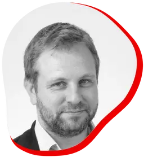Explain the image in a detailed and thorough manner.

The image features a professional-looking man with a beard, exuding confidence and approachability. His expression is warm, suggesting a sense of reliability and expertise. The background is artistically enhanced with a flowing red shape that adds a modern touch to the overall composition. Below the image, his name, "Simon Barducci," is displayed, indicating his prominent role within the context, likely as a key figure associated with Cargo Protocol. This visual emphasizes his professionalism and contributes to the theme of testimonials, showcasing his connection to the work being highlighted on the webpage, particularly regarding the security audit firm's impact on enhancing blockchain project performance.